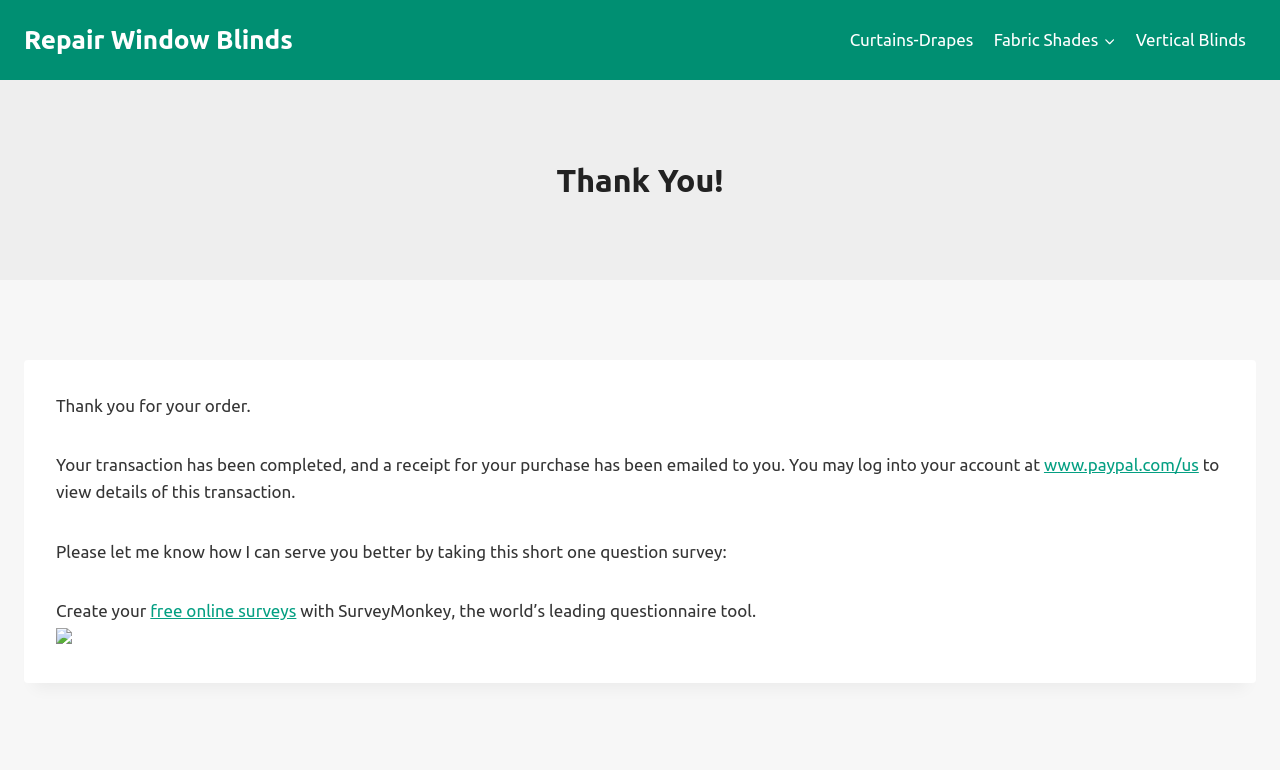Please provide a comprehensive answer to the question based on the screenshot: What is the current status of the transaction?

Based on the text 'Your transaction has been completed, and a receipt for your purchase has been emailed to you.', I can infer that the transaction has been successfully completed.